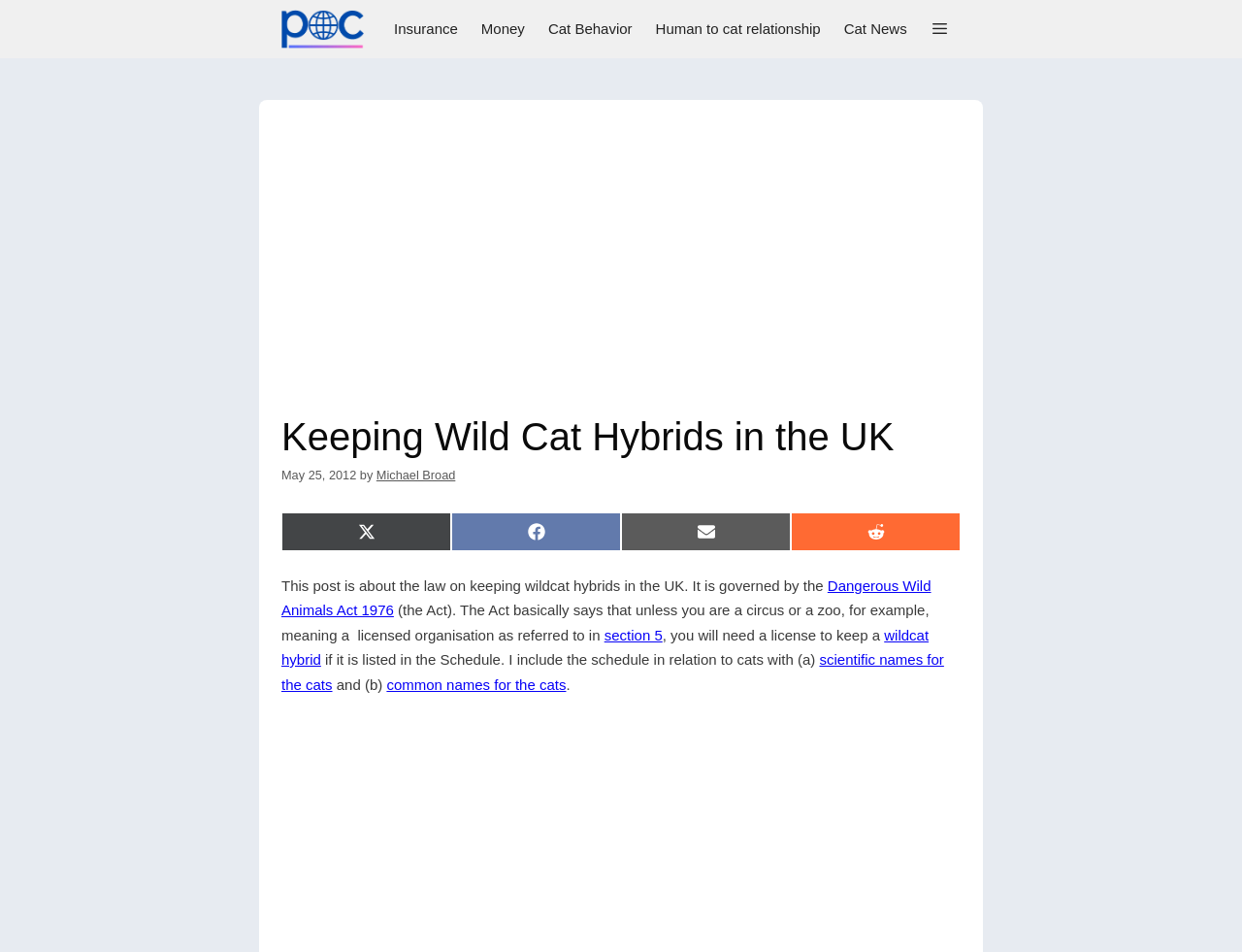Respond with a single word or phrase to the following question:
What is the purpose of the license required to keep a wildcat hybrid?

To keep a wildcat hybrid